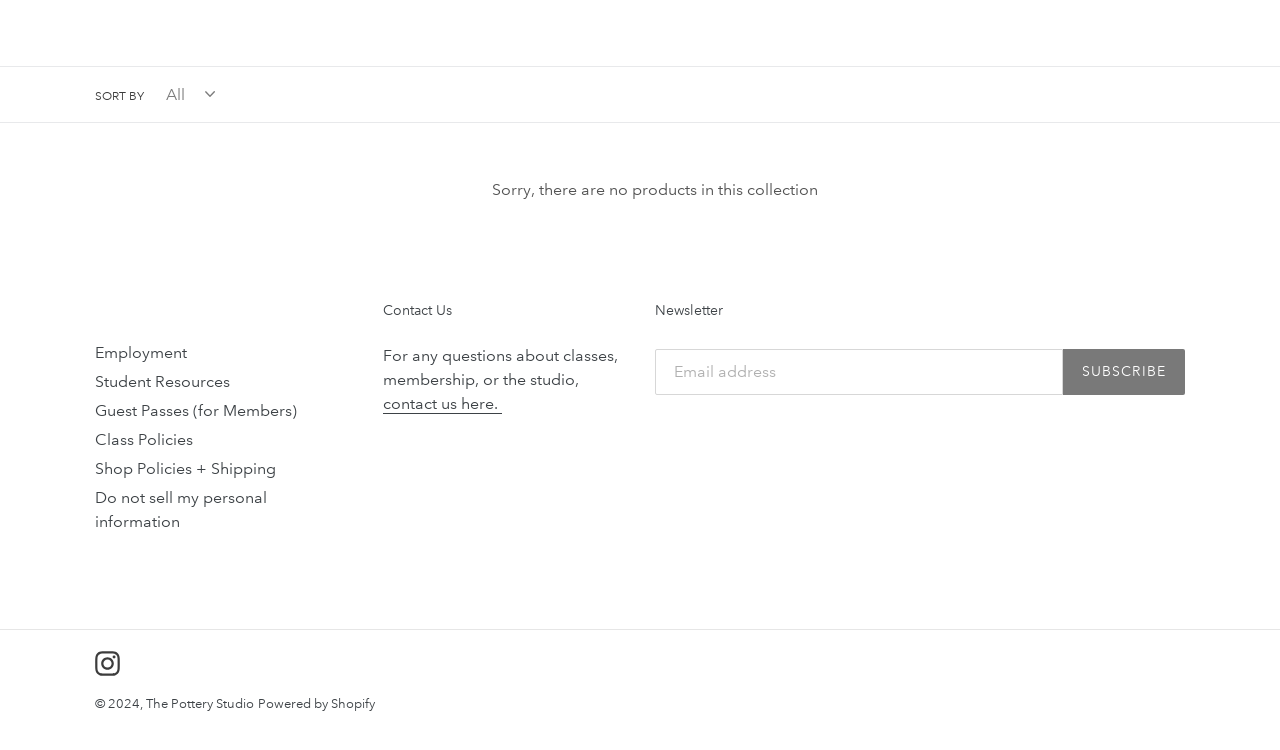Specify the bounding box coordinates of the area that needs to be clicked to achieve the following instruction: "contact us here".

[0.299, 0.525, 0.392, 0.552]